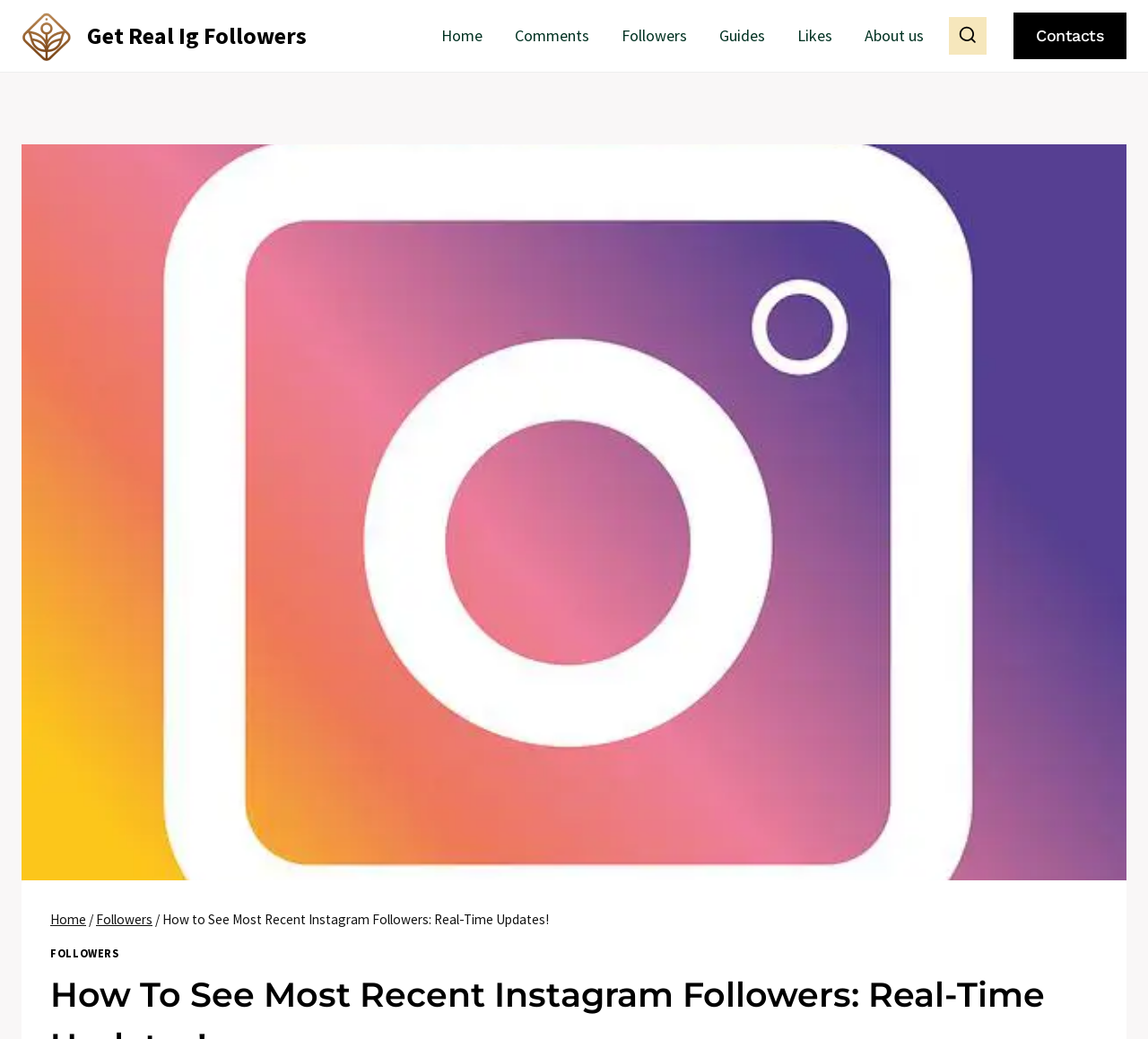Find the bounding box coordinates of the element I should click to carry out the following instruction: "go to the Home page".

[0.371, 0.013, 0.435, 0.056]